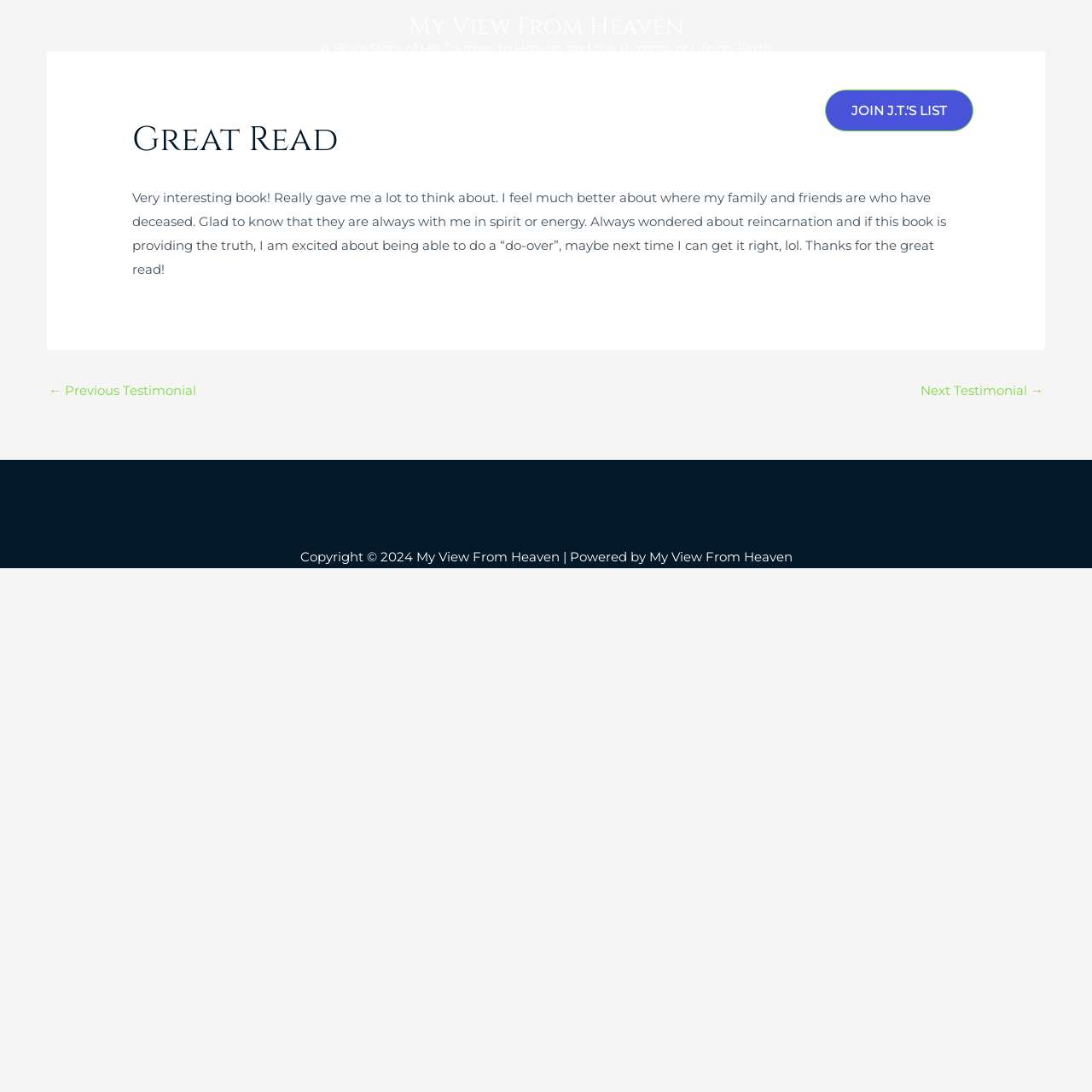Please provide the bounding box coordinates for the element that needs to be clicked to perform the instruction: "Read the testimonial". The coordinates must consist of four float numbers between 0 and 1, formatted as [left, top, right, bottom].

[0.121, 0.174, 0.866, 0.254]